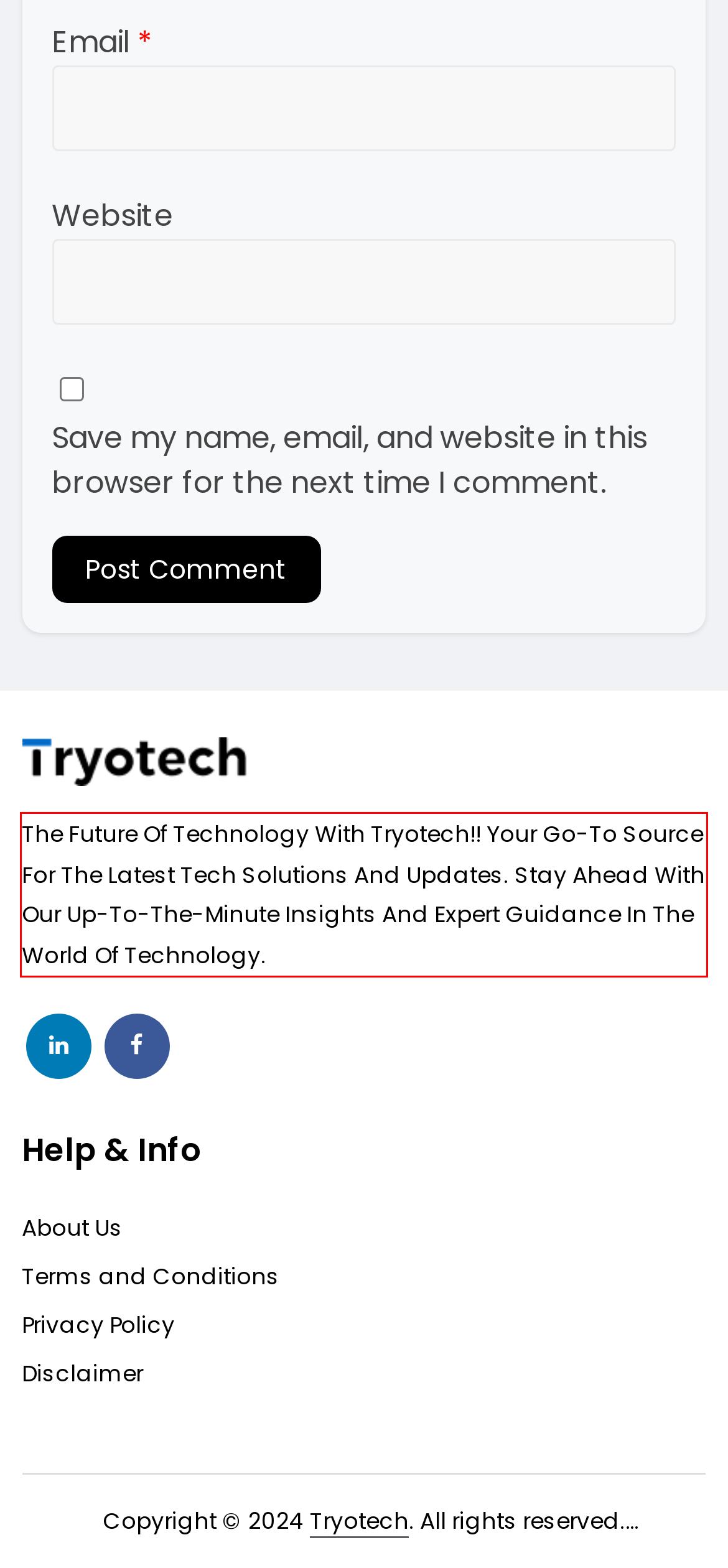With the given screenshot of a webpage, locate the red rectangle bounding box and extract the text content using OCR.

The Future Of Technology With Tryotech!! Your Go-To Source For The Latest Tech Solutions And Updates. Stay Ahead With Our Up-To-The-Minute Insights And Expert Guidance In The World Of Technology.